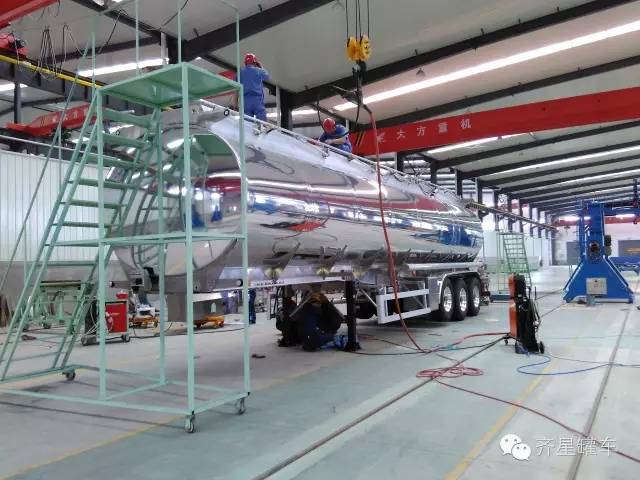How many workers are seen on the tank?
Analyze the image and deliver a detailed answer to the question.

According to the caption, two individuals are seen atop the tank, presumably conducting final adjustments or inspections.